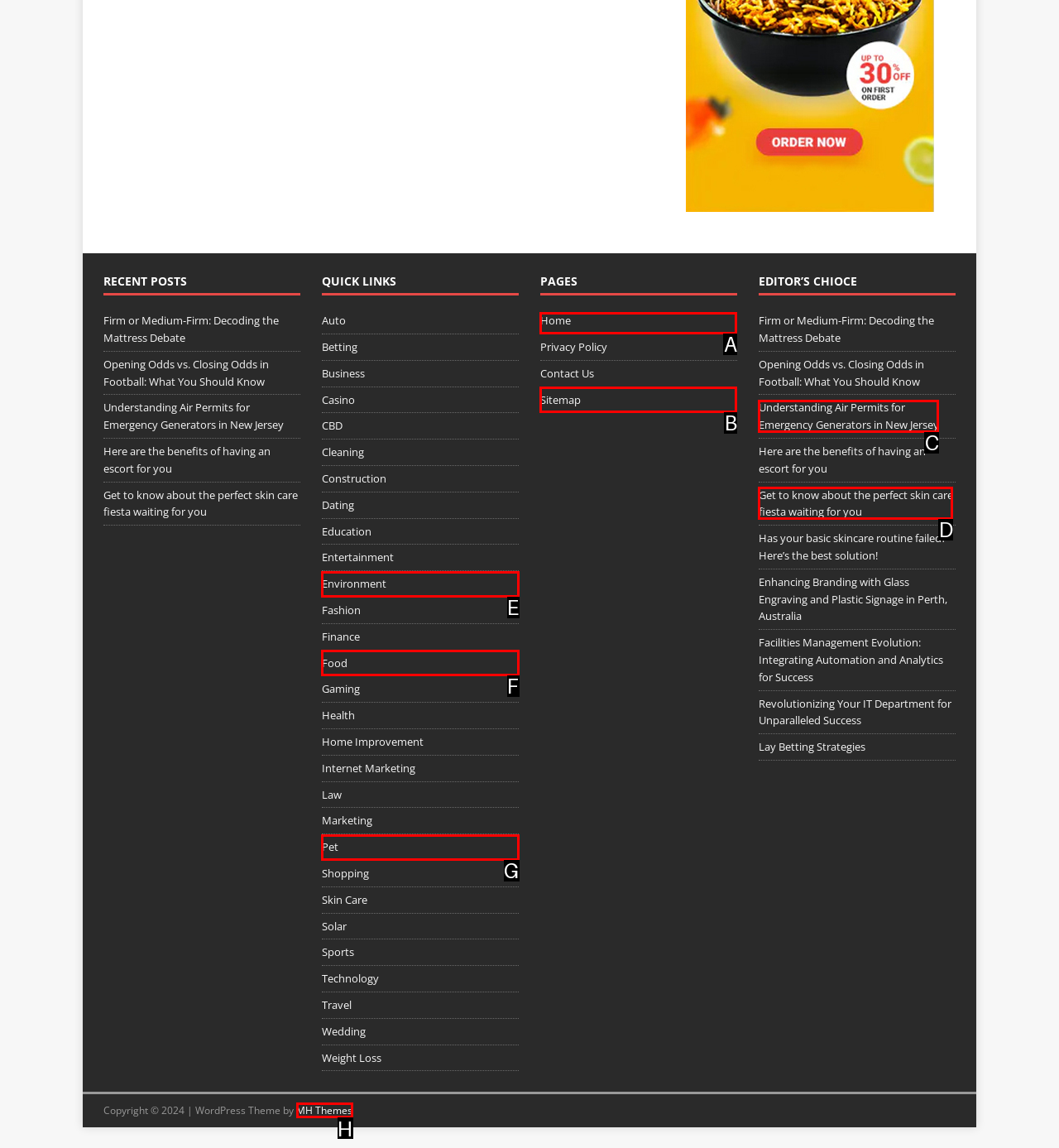Point out the letter of the HTML element you should click on to execute the task: Visit the 'MH Themes' website
Reply with the letter from the given options.

H